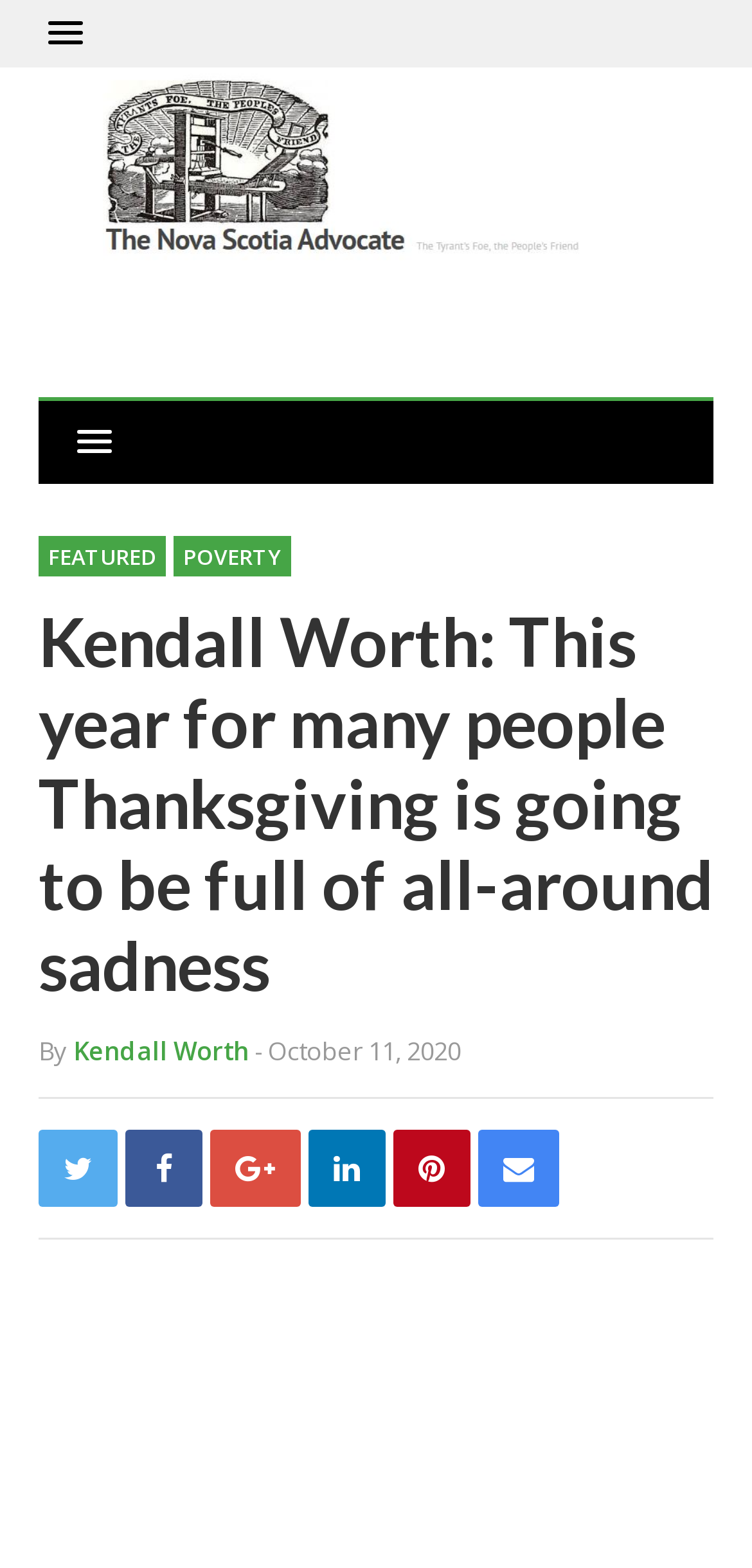Summarize the webpage with a detailed and informative caption.

The webpage features an article by Kendall Worth, with the title "This year for many people Thanksgiving is going to be full of all-around sadness." The title is prominently displayed at the top of the page, spanning almost the entire width. Below the title, there is a byline that reads "By Kendall Worth" on the left, accompanied by the date and time of publication, "Sunday, October 11, 2020, 9:21 am", on the right.

Above the title, there are two links, one on the left and one on the right, both with a popup menu. The left link is the website's logo, "Nova Scotia Advocate", which is also an image. The right link is a smaller icon.

The top navigation menu is divided into three sections. The first section has two links, "FEATURED" and "POVERTY", placed side by side. The second section has a heading that repeats the article title, and the third section has six social media links, represented by icons, arranged horizontally.

There are no images within the article content, but the webpage has a clean and simple layout, making it easy to focus on the article's text.